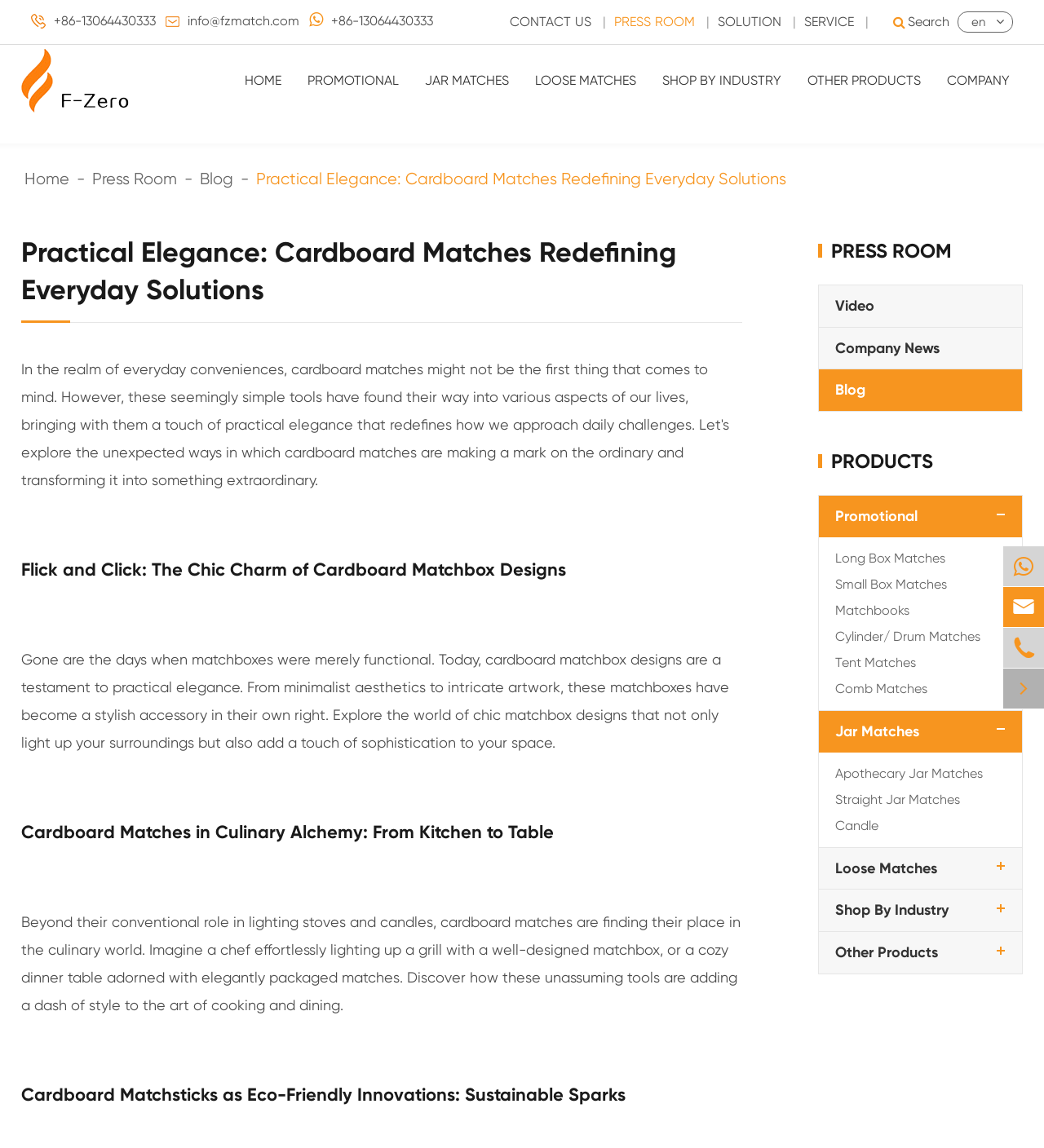Determine the bounding box coordinates of the clickable region to carry out the instruction: "View company information".

[0.907, 0.039, 0.967, 0.102]